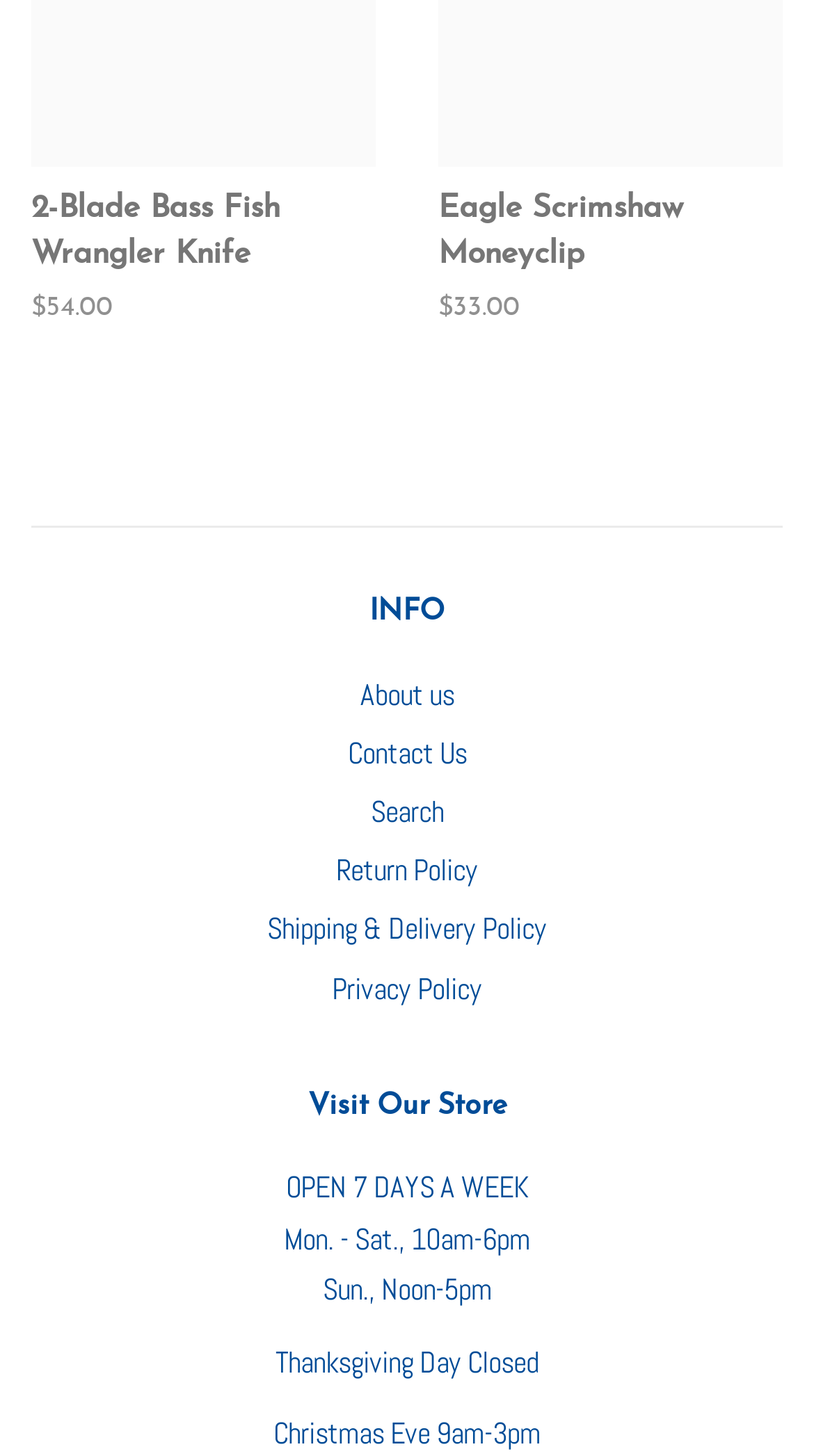Give the bounding box coordinates for the element described as: "Shipping & Delivery Policy".

[0.328, 0.625, 0.672, 0.651]